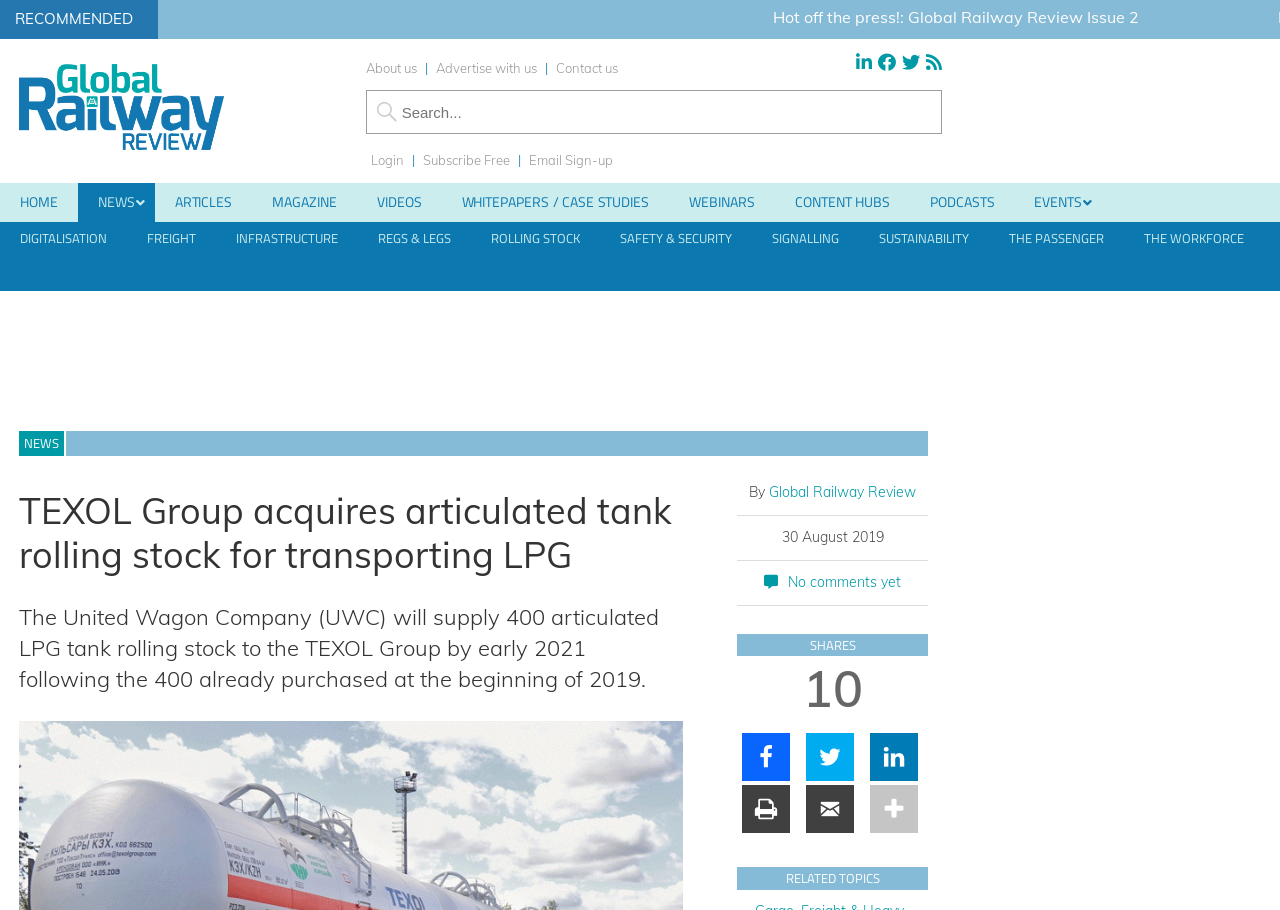Give a one-word or short phrase answer to the question: 
What is the company that will supply 400 articulated LPG tank rolling stock?

UWC